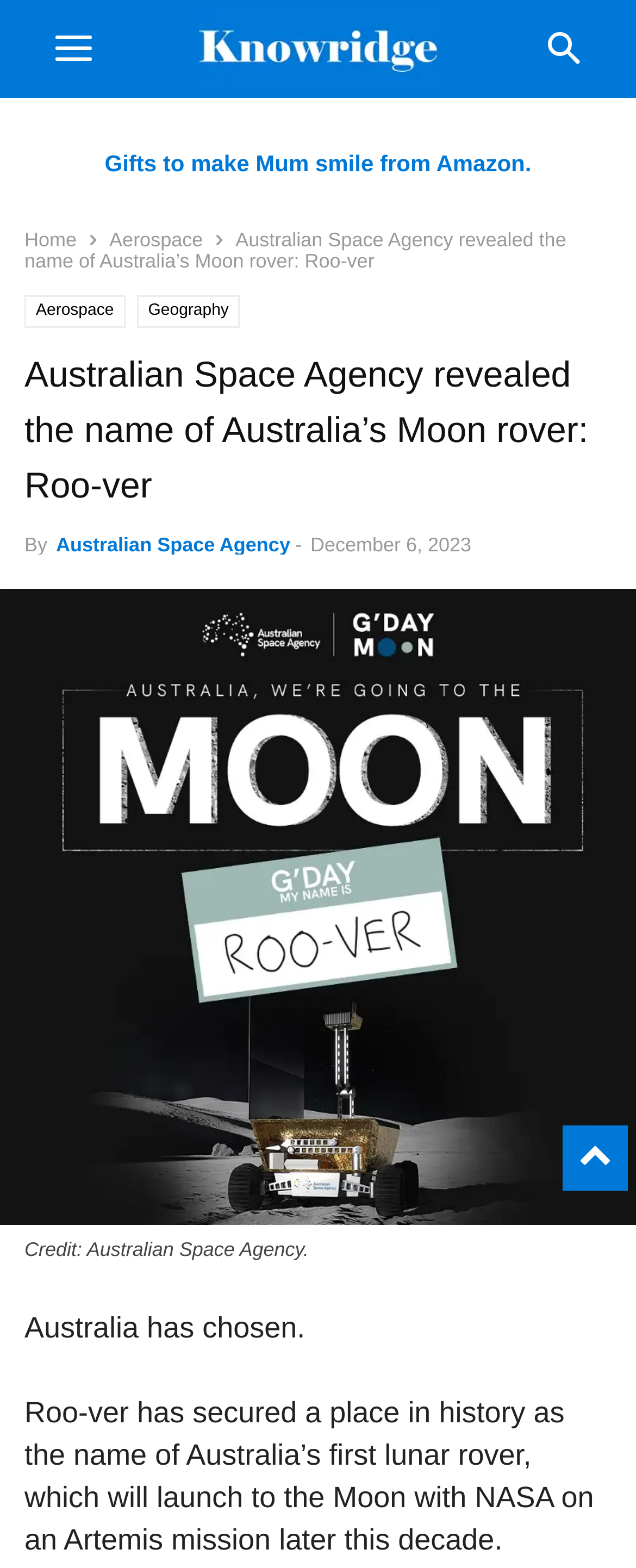Provide your answer in one word or a succinct phrase for the question: 
What is the name of Australia's Moon rover?

Roo-ver